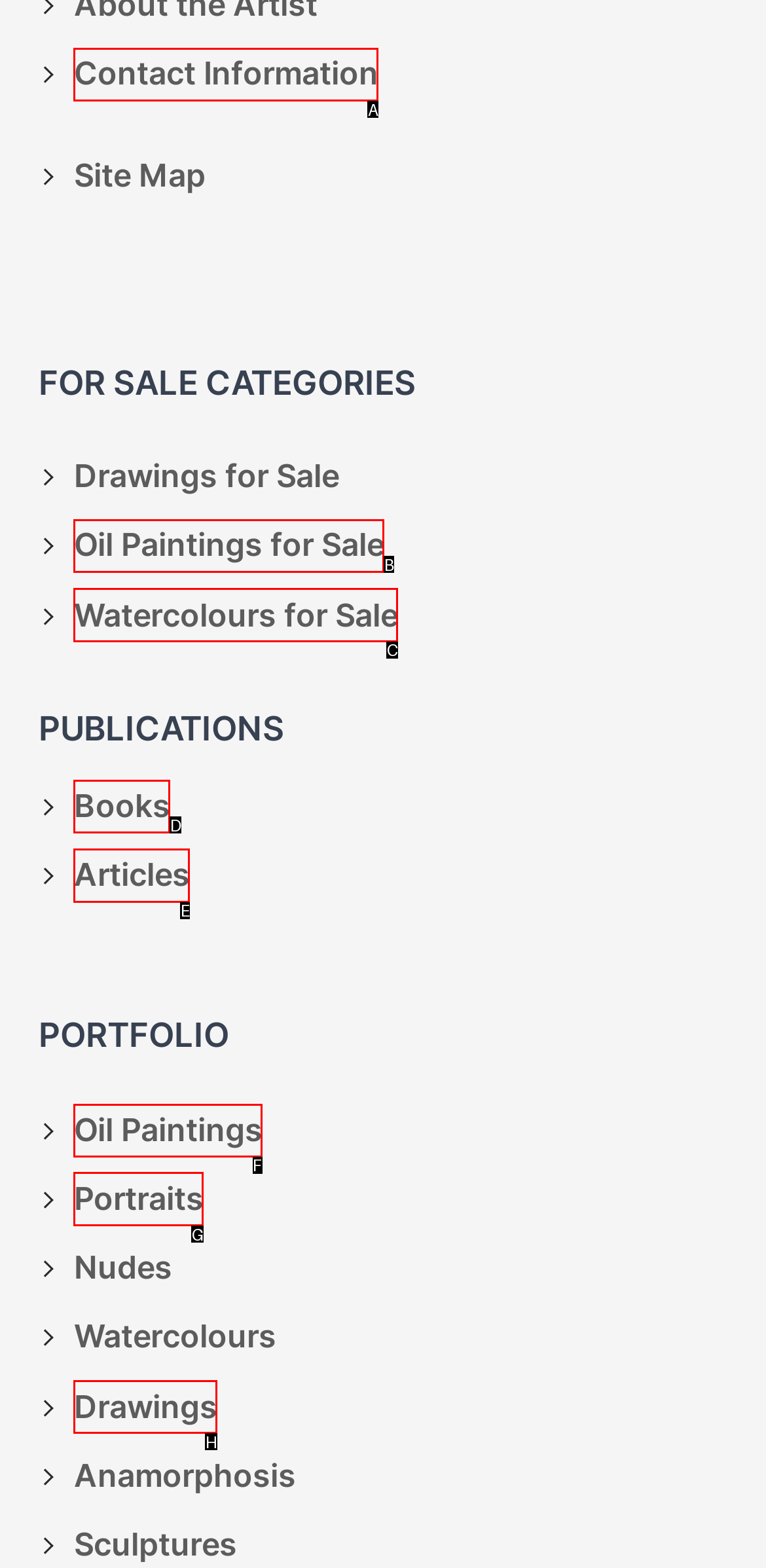Determine which UI element you should click to perform the task: Explore oil paintings portfolio
Provide the letter of the correct option from the given choices directly.

F